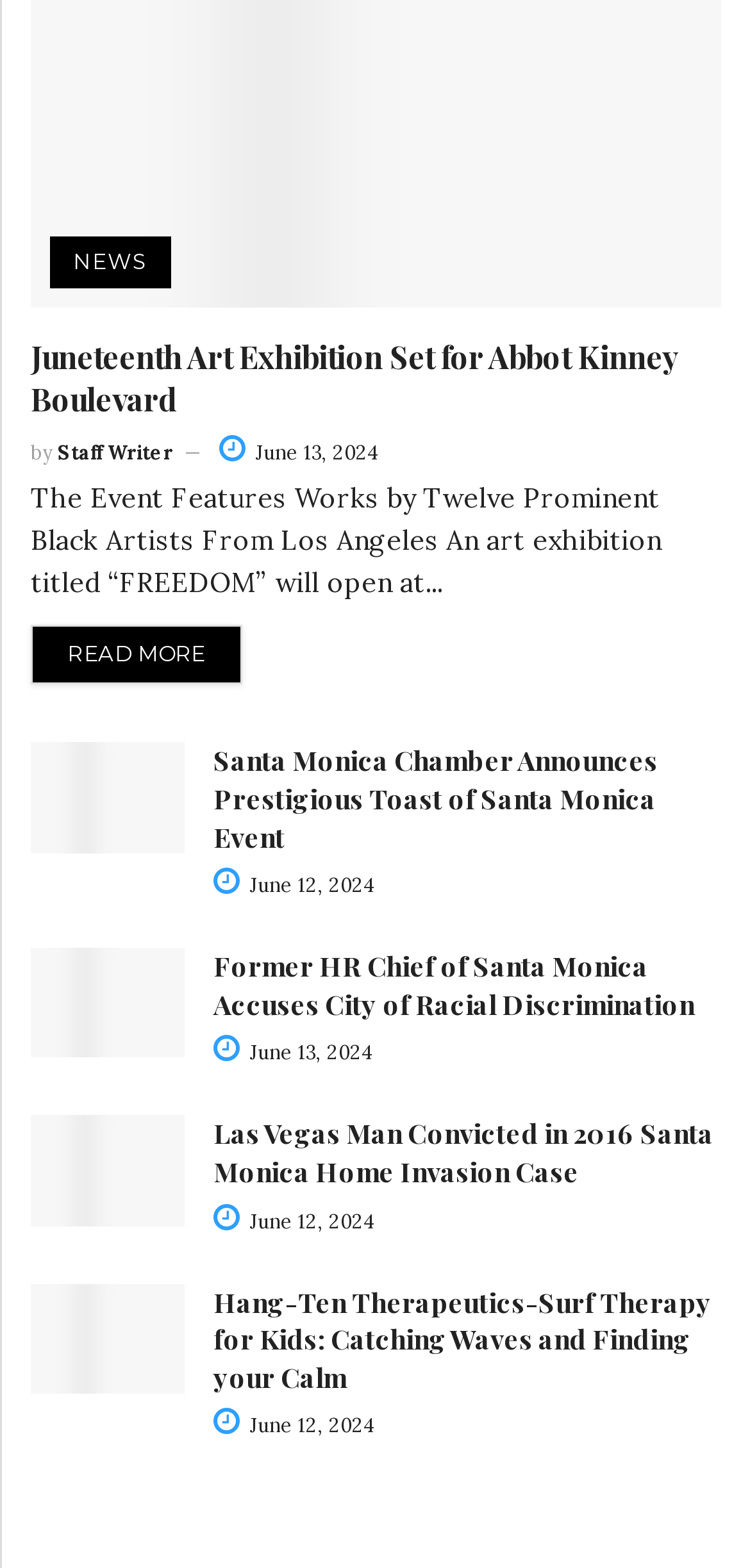What is the topic of the fourth article?
Give a one-word or short-phrase answer derived from the screenshot.

Surf Therapy